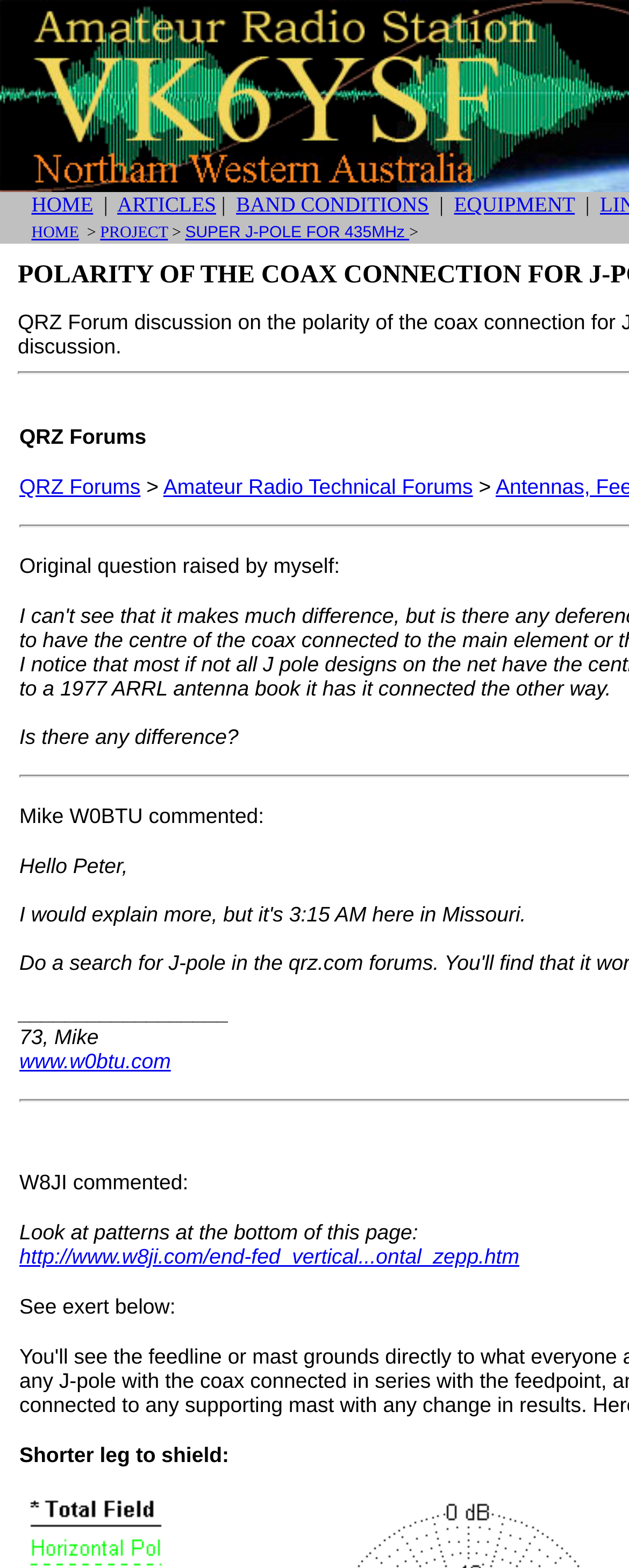Please identify the bounding box coordinates of the element's region that I should click in order to complete the following instruction: "view articles". The bounding box coordinates consist of four float numbers between 0 and 1, i.e., [left, top, right, bottom].

[0.186, 0.122, 0.344, 0.138]